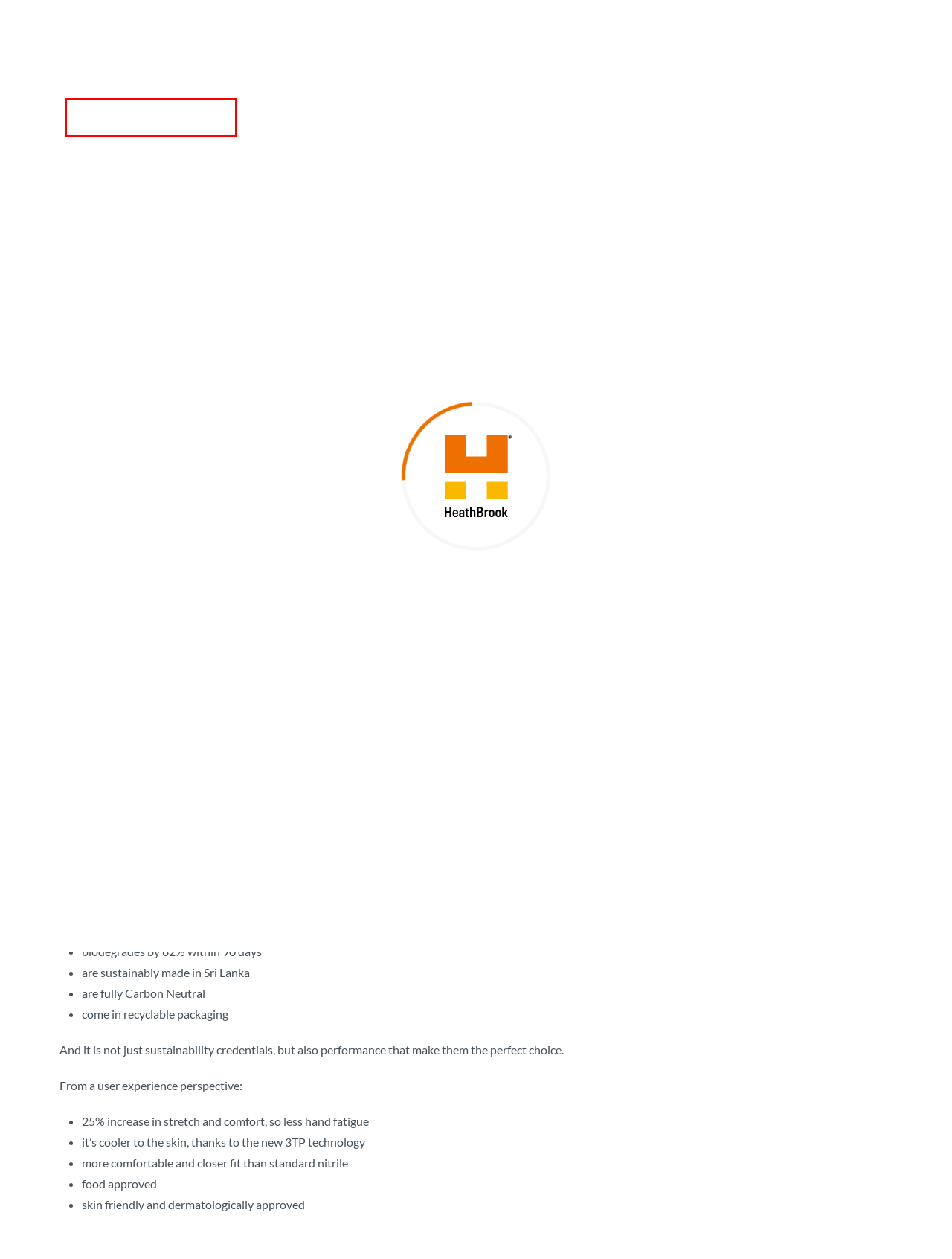A screenshot of a webpage is given, marked with a red bounding box around a UI element. Please select the most appropriate webpage description that fits the new page after clicking the highlighted element. Here are the candidates:
A. The Bespoke Process - Heathbrook
B. Shop - Heathbrook
C. Meet the Team - Heathbrook
D. Head-To-Toe Range - Heathbrook
E. Sectors we Help - Heathbrook
F. CSR - Heathbrook
G. HeathBrook Limited
H. What we do - Heathbrook

F